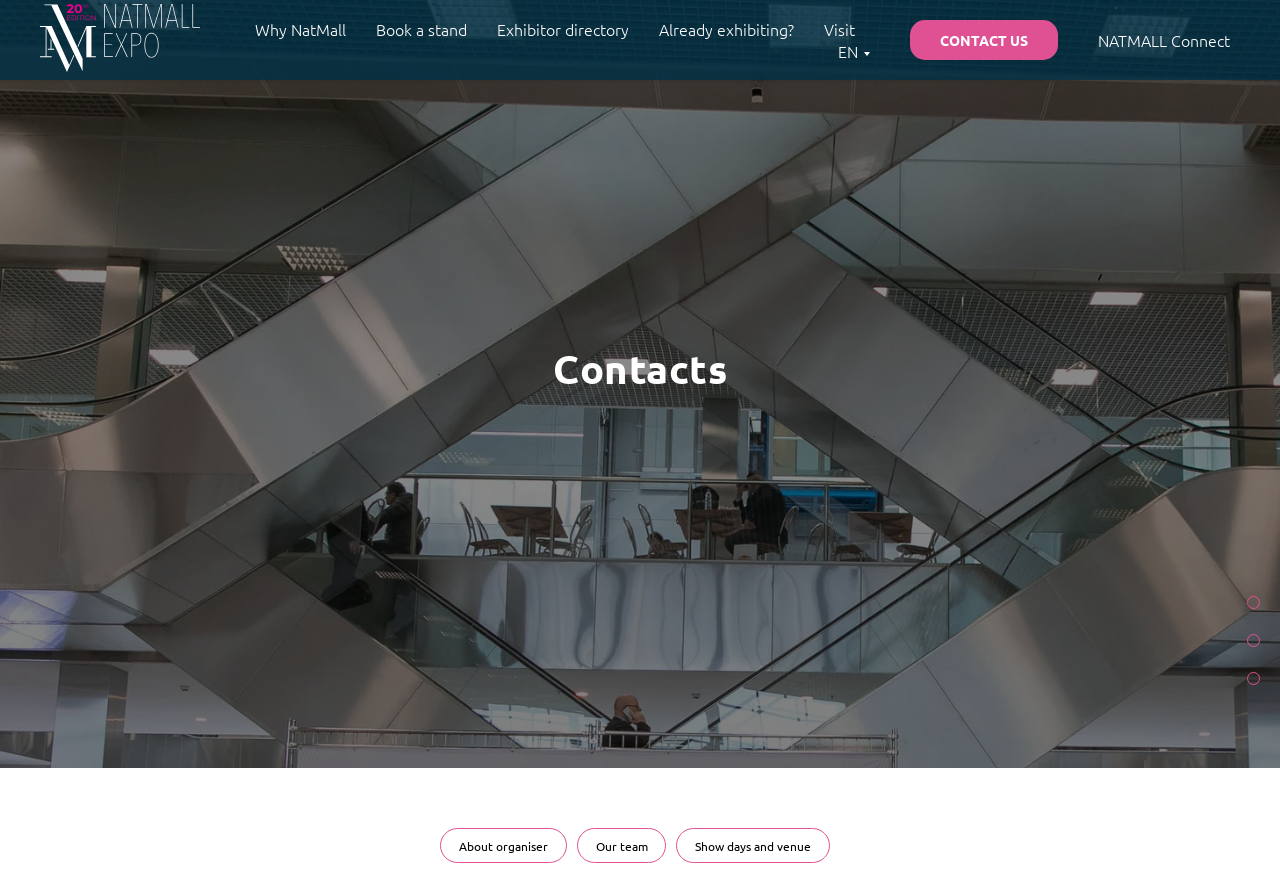Find and indicate the bounding box coordinates of the region you should select to follow the given instruction: "Click on Frontpage".

None